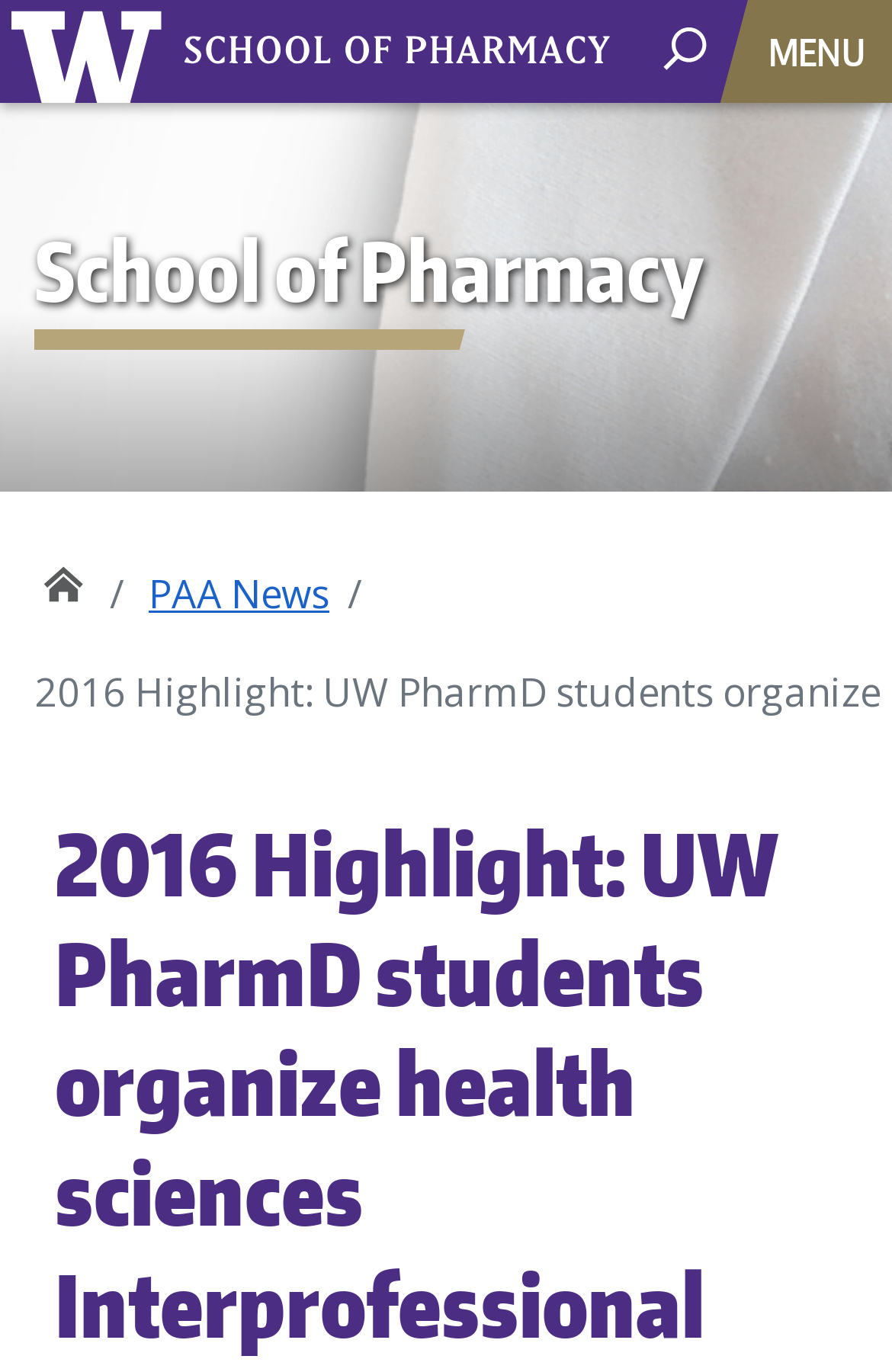Refer to the image and provide an in-depth answer to the question:
How many buttons are in the top navigation bar?

I counted the buttons in the top navigation bar, which are 'UW School of Pharmacy Home', 'open search area', and 'Toggle navigation', so there are 3 buttons in total.